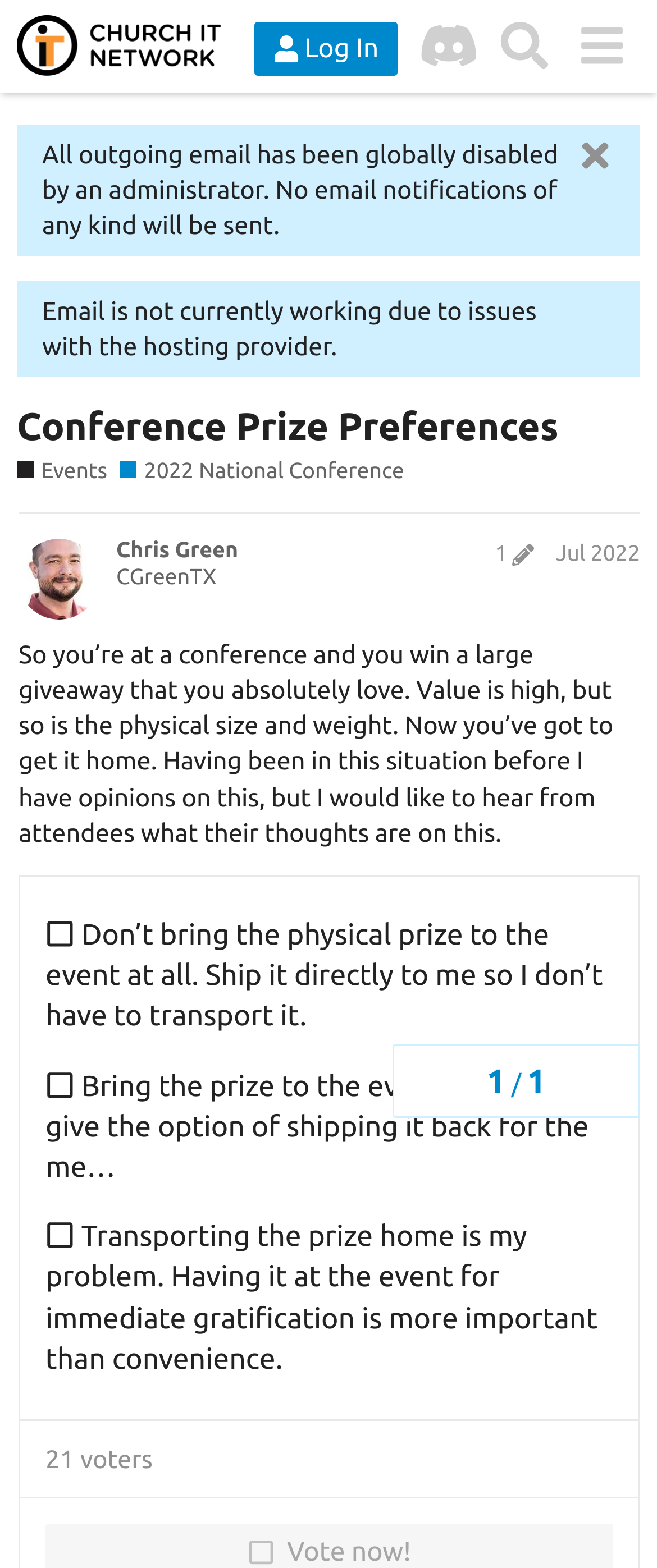Create a detailed narrative of the webpage’s visual and textual elements.

The webpage appears to be a discussion forum or event page related to the 2022 National Conference of the Church IT Network. At the top, there is a header section with a logo of the Church IT Network on the left, followed by a series of buttons for logging in, accessing Discord chat, searching, and navigating the menu. Below this, there is a notification area with two static text elements, one indicating that outgoing email has been globally disabled, and another stating that email is not currently working due to hosting provider issues.

The main content area is divided into sections. On the left, there is a heading "Conference Prize Preferences" with links to related categories, including "Events" and "2022 National Conference". On the right, there is a navigation section with a topic progress indicator.

The main discussion area begins with a heading "Chris Green CGreenTX post edit history Jul 2022", which appears to be a post from a user. The post contains a static text element with a question about what to do with large giveaways won at conferences, followed by three list items with different opinions on the matter. Below the list, there are indicators showing 21 voters.

Overall, the webpage appears to be a discussion forum or event page where users can share their thoughts and opinions on various topics related to the conference.